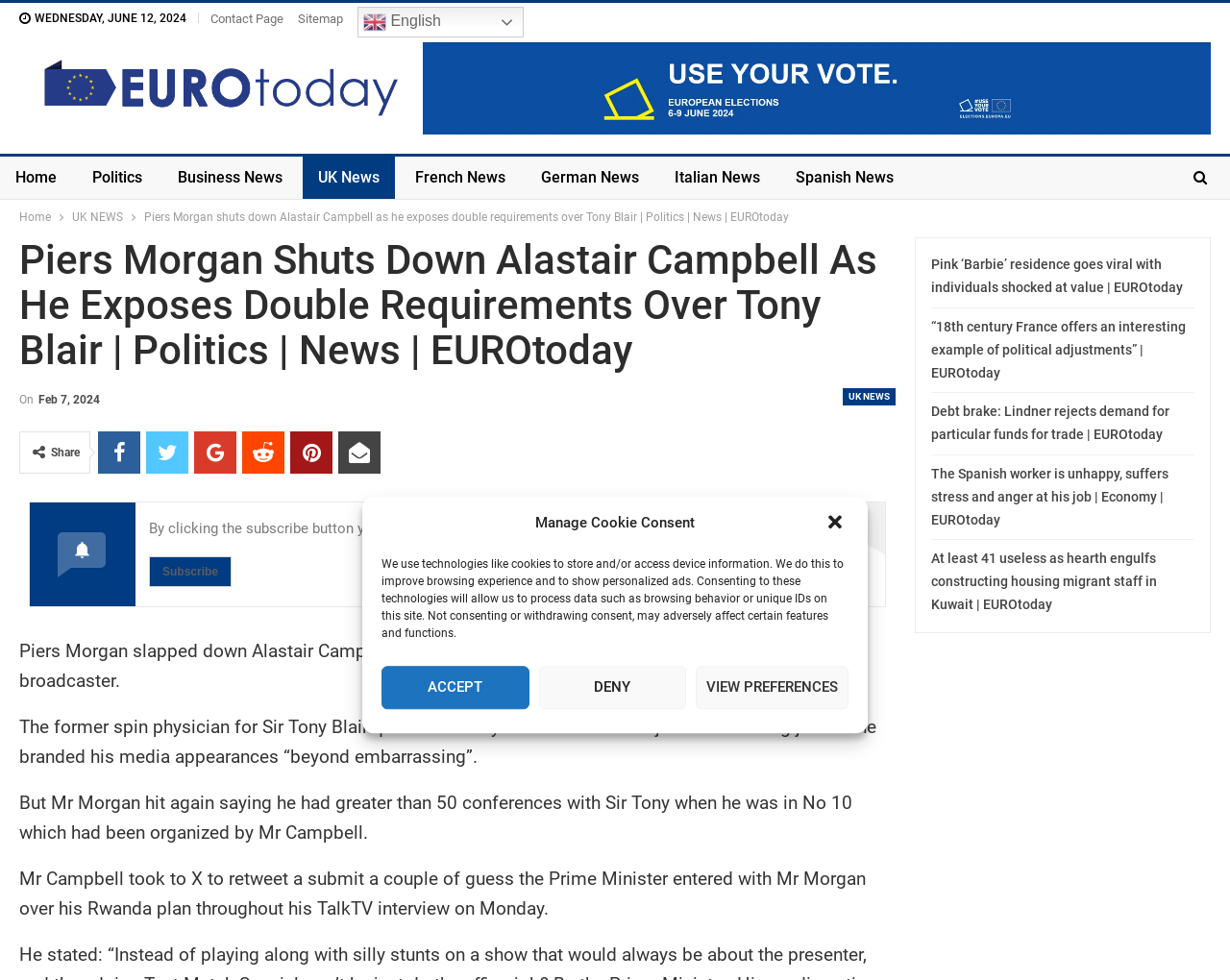Find the bounding box coordinates of the area that needs to be clicked in order to achieve the following instruction: "Click the 'EUROtoday' link". The coordinates should be specified as four float numbers between 0 and 1, i.e., [left, top, right, bottom].

[0.016, 0.058, 0.328, 0.115]